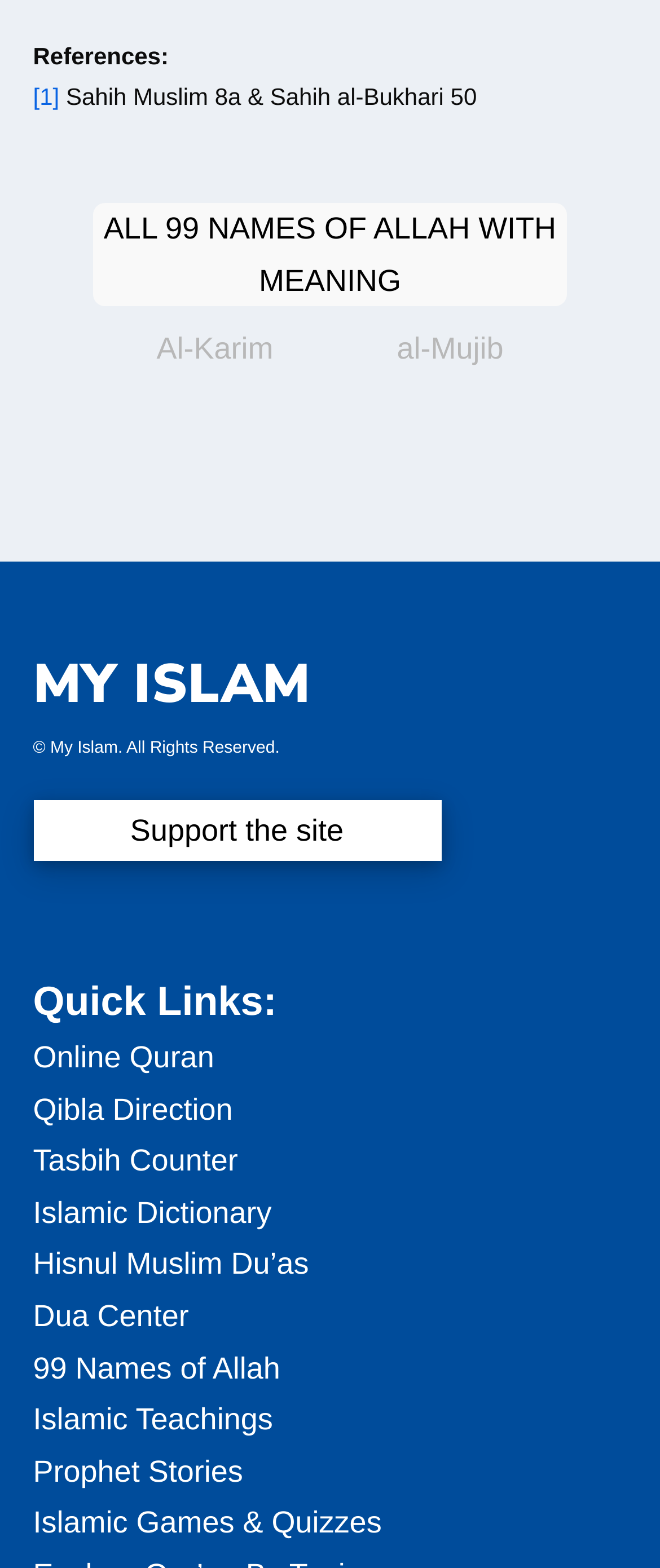Using the given element description, provide the bounding box coordinates (top-left x, top-left y, bottom-right x, bottom-right y) for the corresponding UI element in the screenshot: 99 Names of Allah

[0.05, 0.861, 0.425, 0.883]